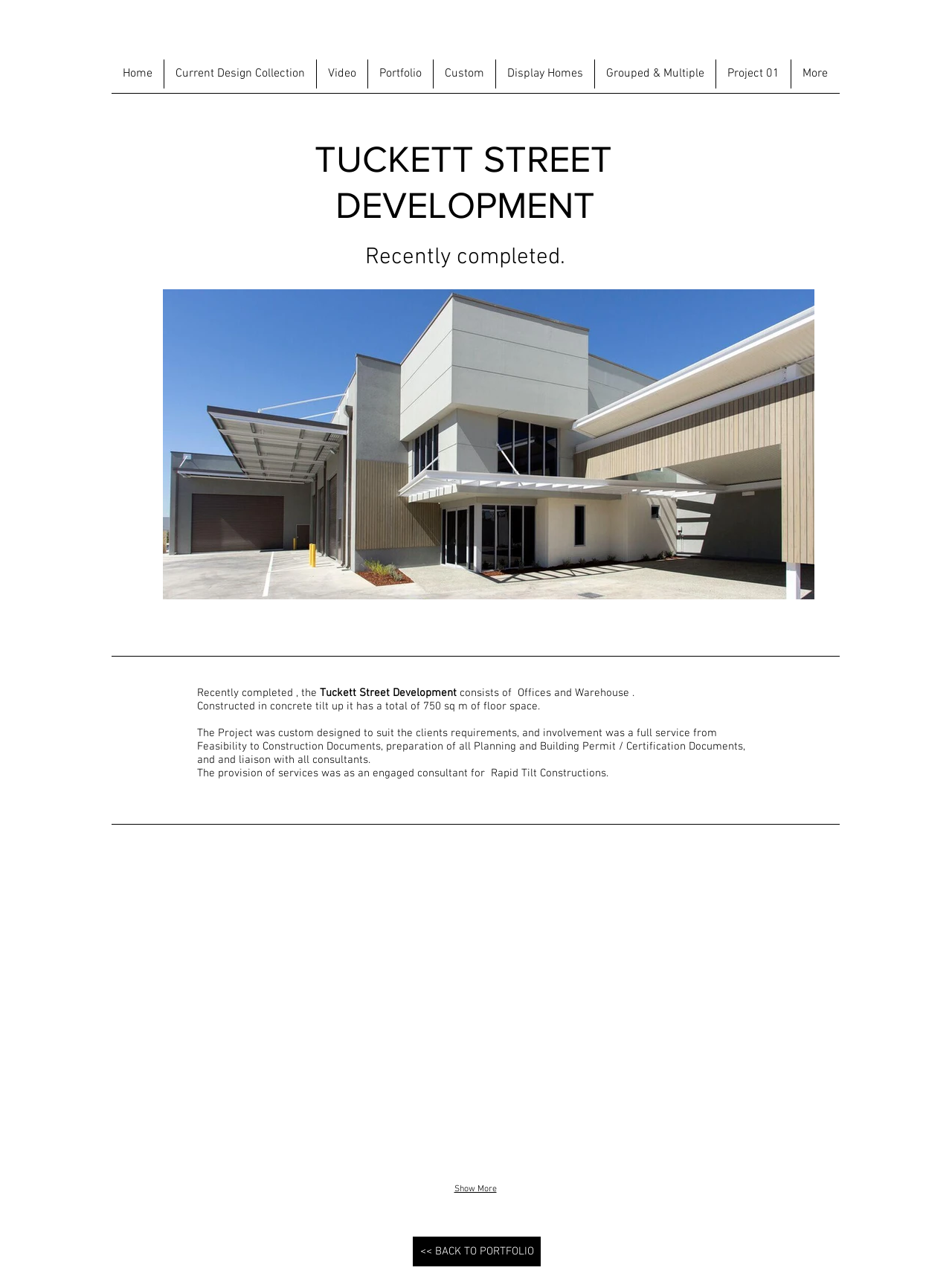Please identify the bounding box coordinates of the area that needs to be clicked to follow this instruction: "view project 01".

[0.752, 0.047, 0.83, 0.069]